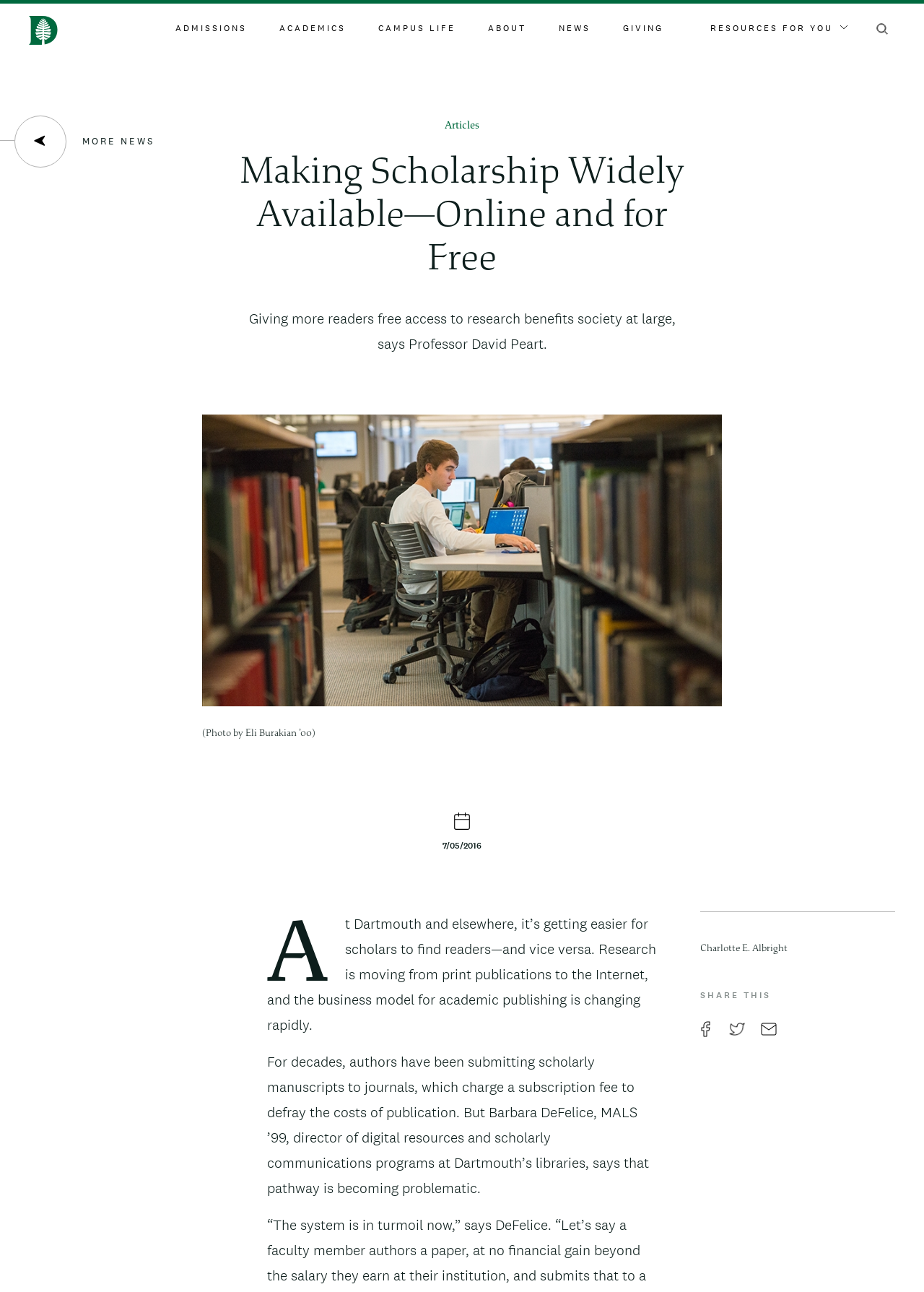What is the location of the image in the article?
Please answer the question as detailed as possible.

The image in the article is captioned '(Photo by Eli Burakian ’00)', and it shows a student at Baker Library, which is likely a location on the Dartmouth campus.